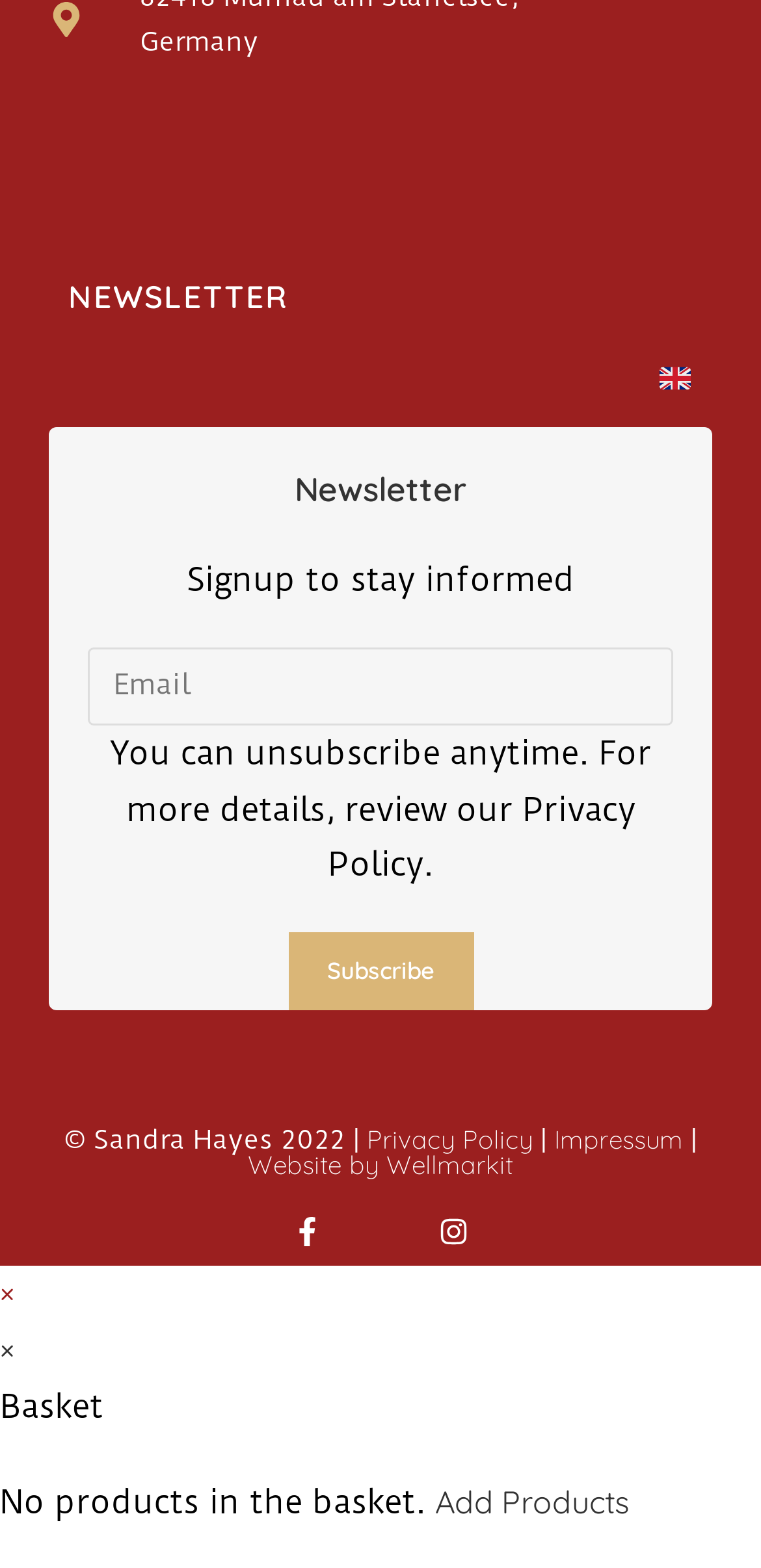How many social media links are there? Examine the screenshot and reply using just one word or a brief phrase.

2